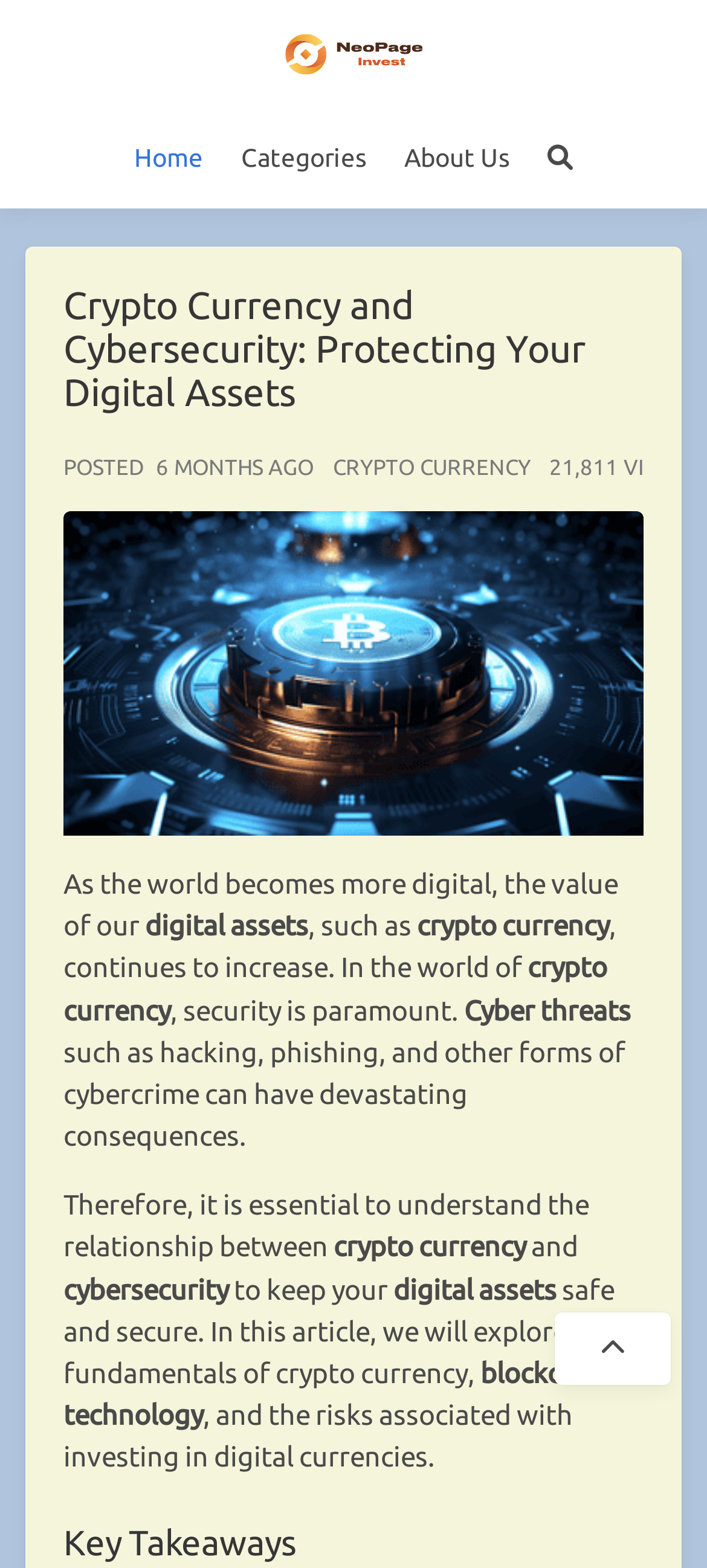Explain the features and main sections of the webpage comprehensively.

The webpage is about the intersection of cryptocurrency and cybersecurity, with a focus on protecting digital assets. At the top, there is a navigation bar with links to "Home", "Categories", "About Us", and a search icon. Below the navigation bar, there is a heading that reads "Crypto Currency and Cybersecurity: Protecting Your Digital Assets" in a prominent font size.

To the right of the heading, there is a link to the article's posting date, which is 6 months ago, and a link to the category "CRYPTO CURRENCY". Below the heading, there is a brief summary of the article, which discusses the importance of security in the digital world, particularly with regards to cryptocurrency.

The main content of the article is divided into several paragraphs, which explore the relationship between cryptocurrency and cybersecurity. The text is accompanied by an image related to the topic. The article discusses the risks associated with investing in digital currencies, such as hacking and phishing, and the importance of understanding blockchain technology to keep digital assets safe and secure.

At the bottom of the page, there is a heading that reads "Key Takeaways", which suggests that the article provides a summary of the main points discussed. There is also a link to a search icon at the bottom right corner of the page.